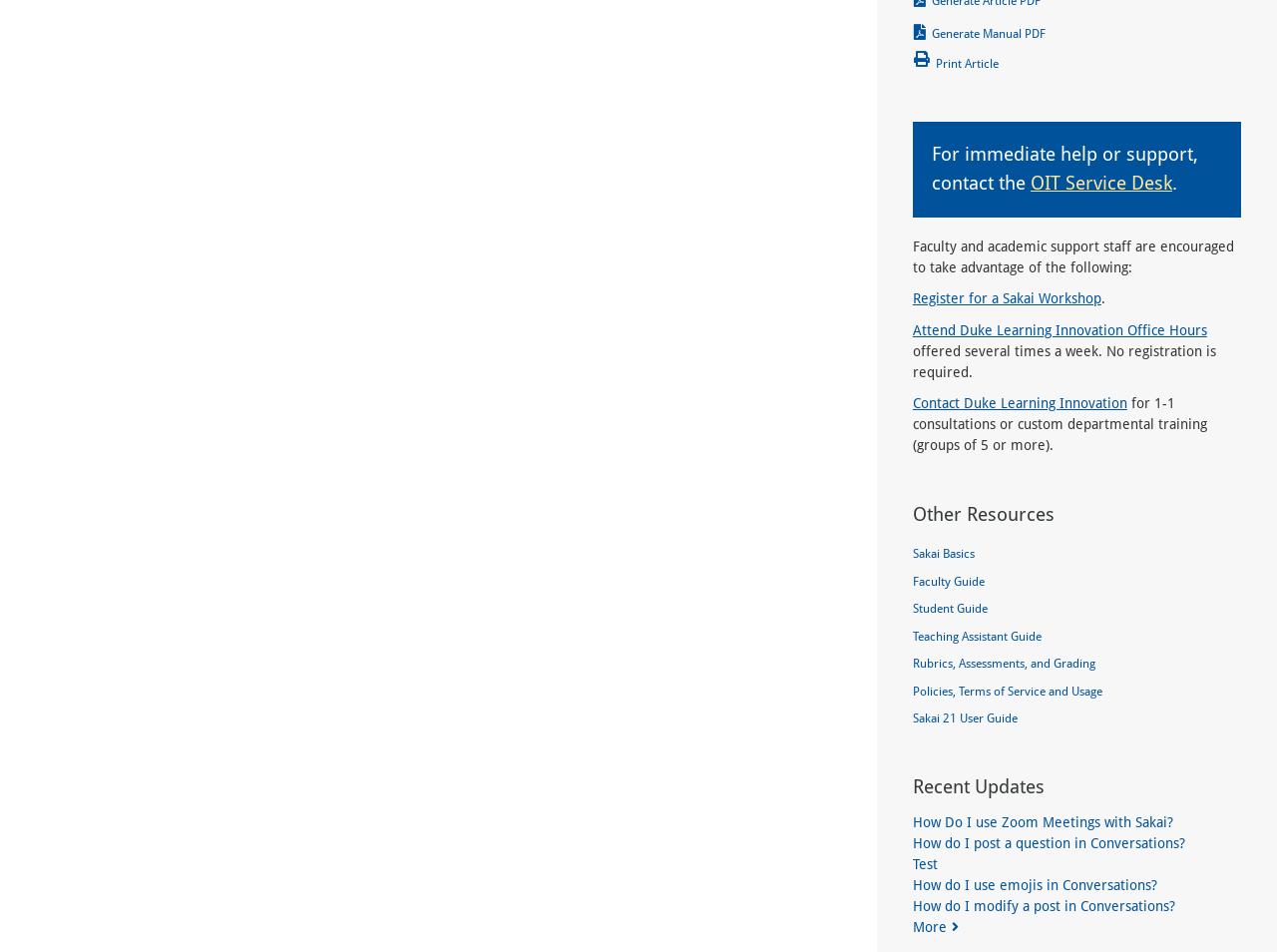Give a concise answer using only one word or phrase for this question:
What is the purpose of the 'Generate Manual PDF' button?

To generate a manual PDF